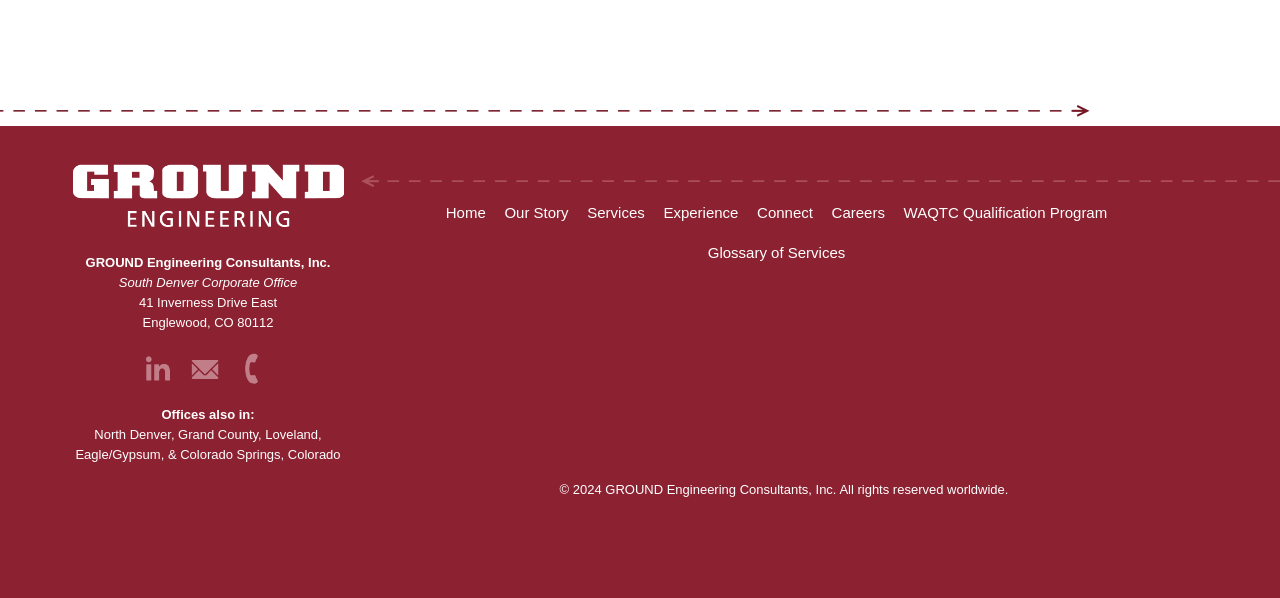What is the address of the South Denver Corporate Office?
Answer with a single word or phrase, using the screenshot for reference.

41 Inverness Drive East, Englewood, CO 80112